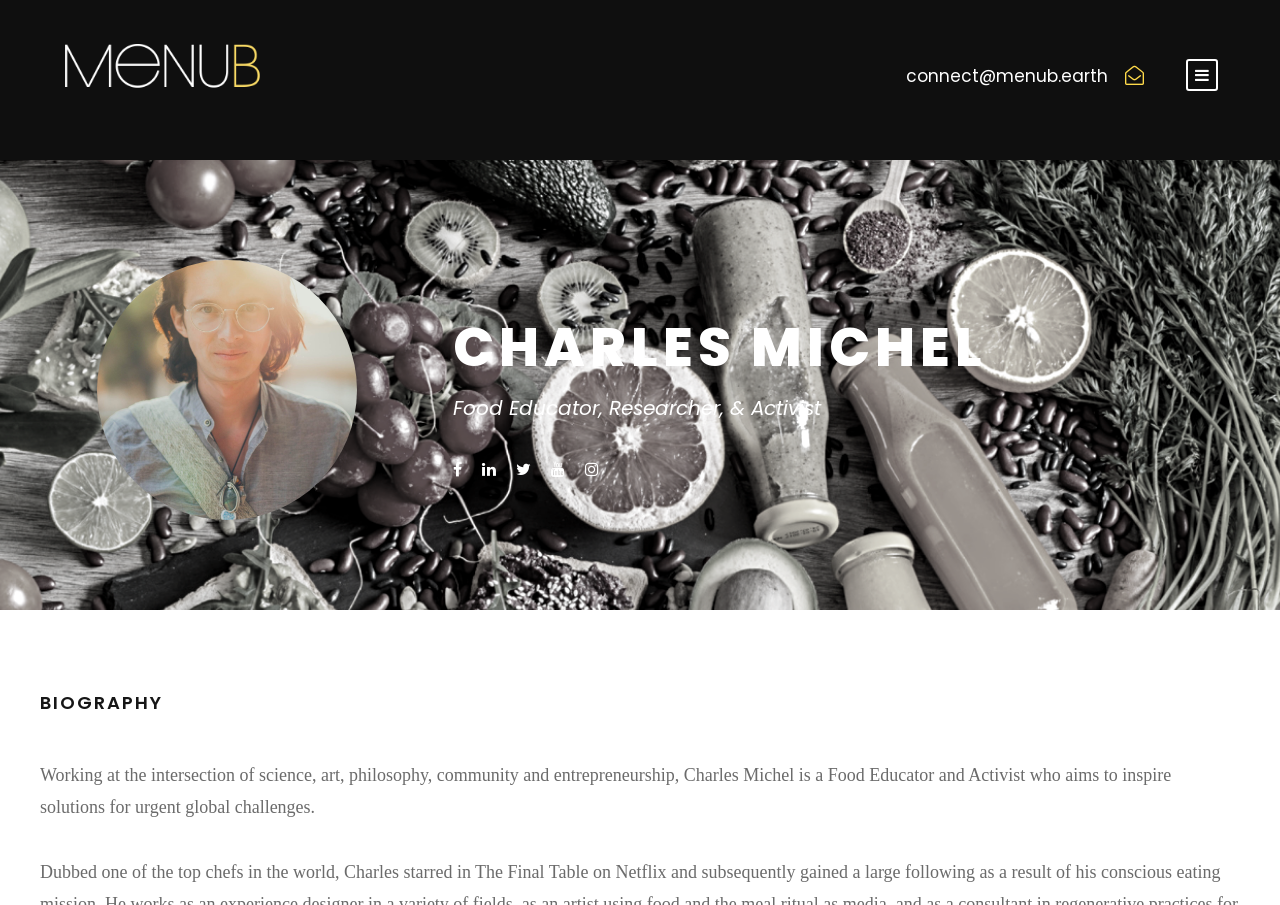What is the section title below Charles Michel's name?
Provide a detailed and extensive answer to the question.

Below Charles Michel's name, there is a heading element 'BIOGRAPHY' which indicates the start of a new section.